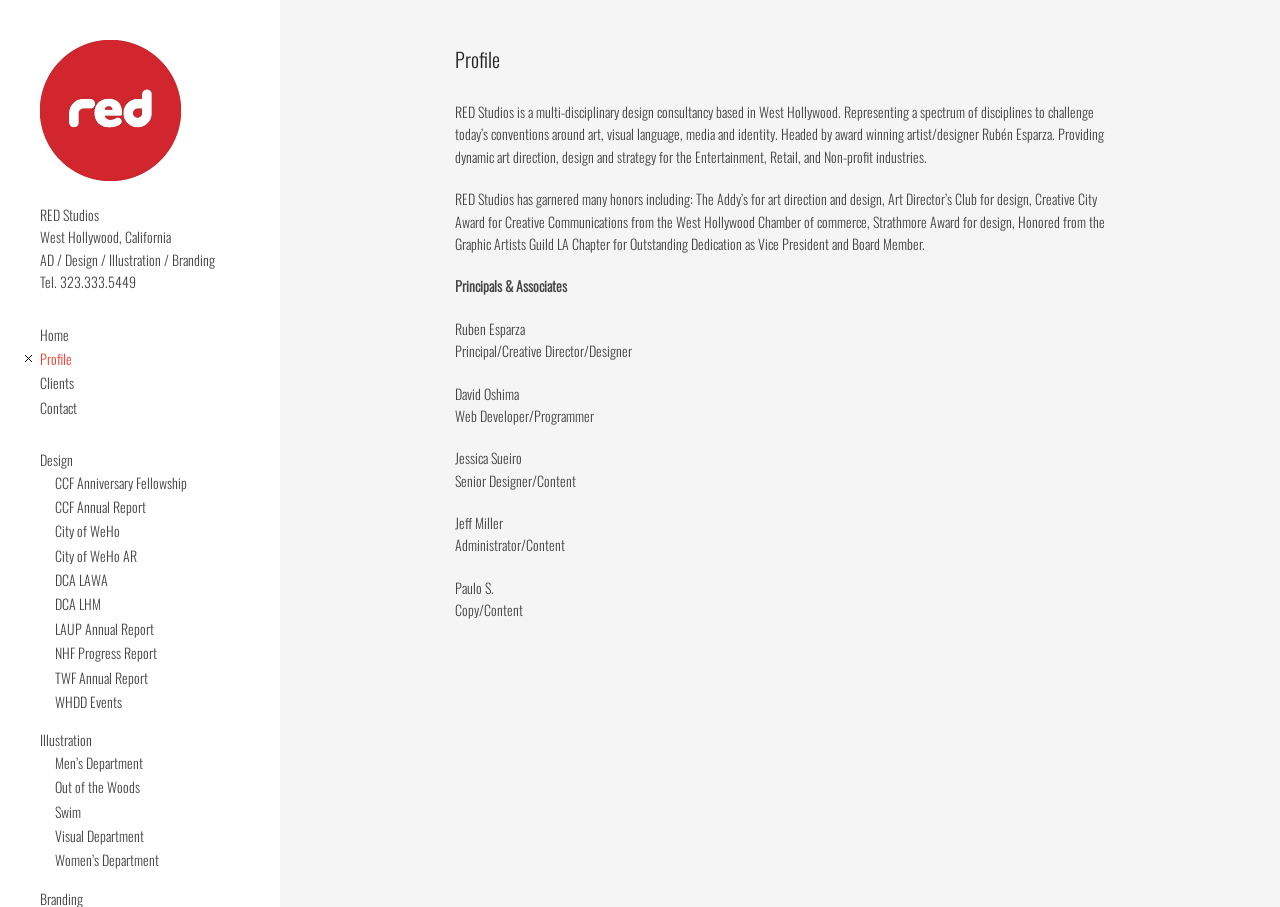Observe the image and answer the following question in detail: How many team members are listed on the webpage?

I counted the number of team members listed on the webpage by looking at the names Ruben Esparza, David Oshima, Jessica Sueiro, Jeff Miller, Paulo S., and the descriptions of their roles and professions.